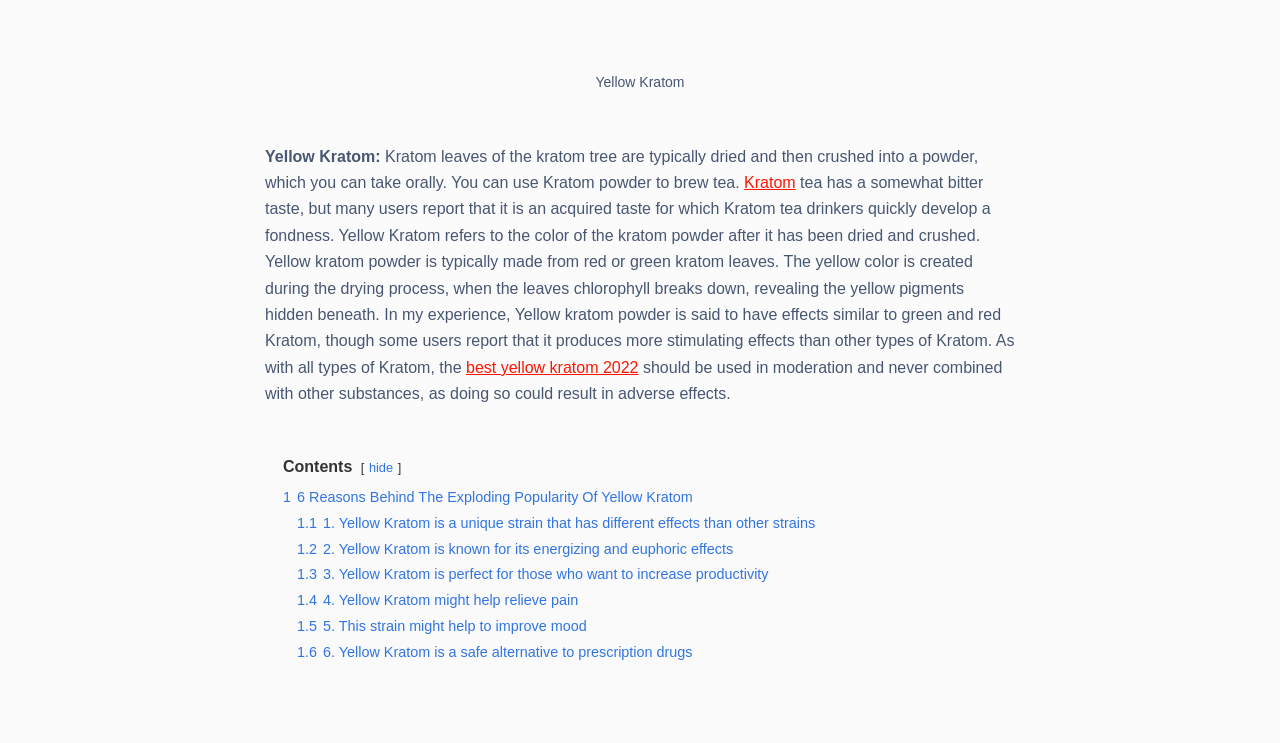From the element description best yellow kratom 2022, predict the bounding box coordinates of the UI element. The coordinates must be specified in the format (top-left x, top-left y, bottom-right x, bottom-right y) and should be within the 0 to 1 range.

[0.364, 0.483, 0.499, 0.506]